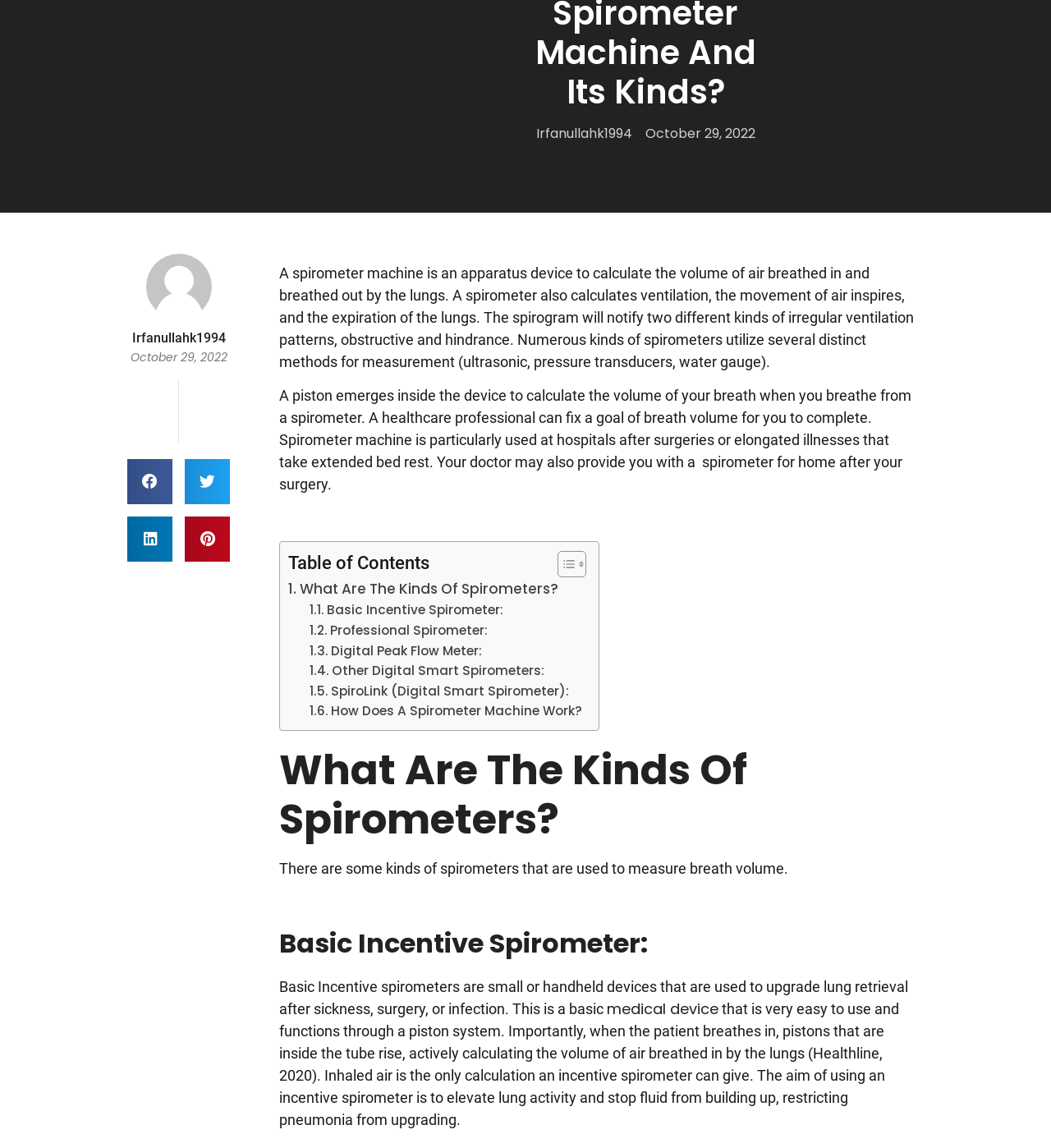Please determine the bounding box coordinates of the element's region to click in order to carry out the following instruction: "Click on the '. What Are The Kinds Of Spirometers?' link". The coordinates should be four float numbers between 0 and 1, i.e., [left, top, right, bottom].

[0.275, 0.504, 0.531, 0.523]